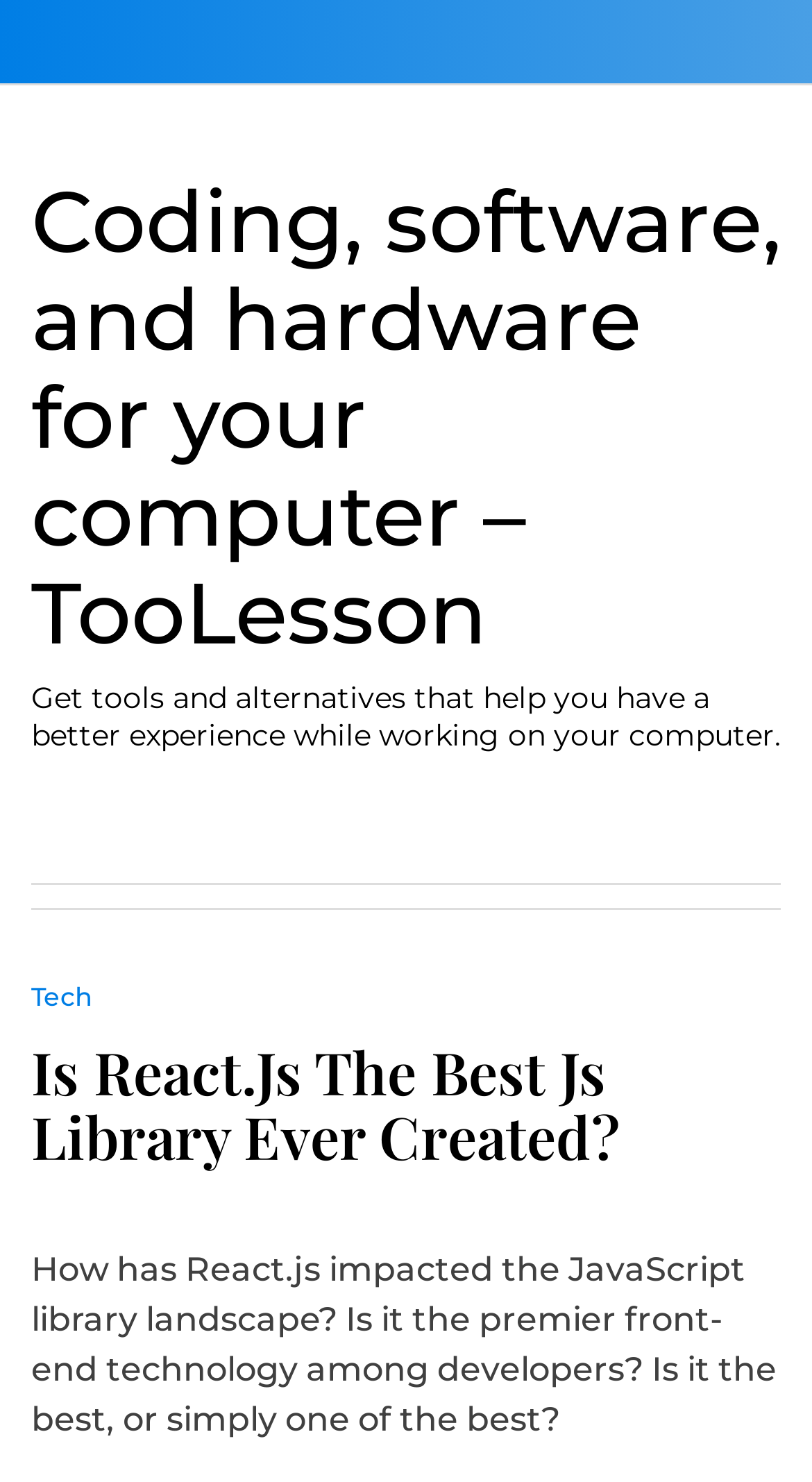Determine the bounding box coordinates for the UI element matching this description: "tech".

[0.038, 0.662, 0.113, 0.683]